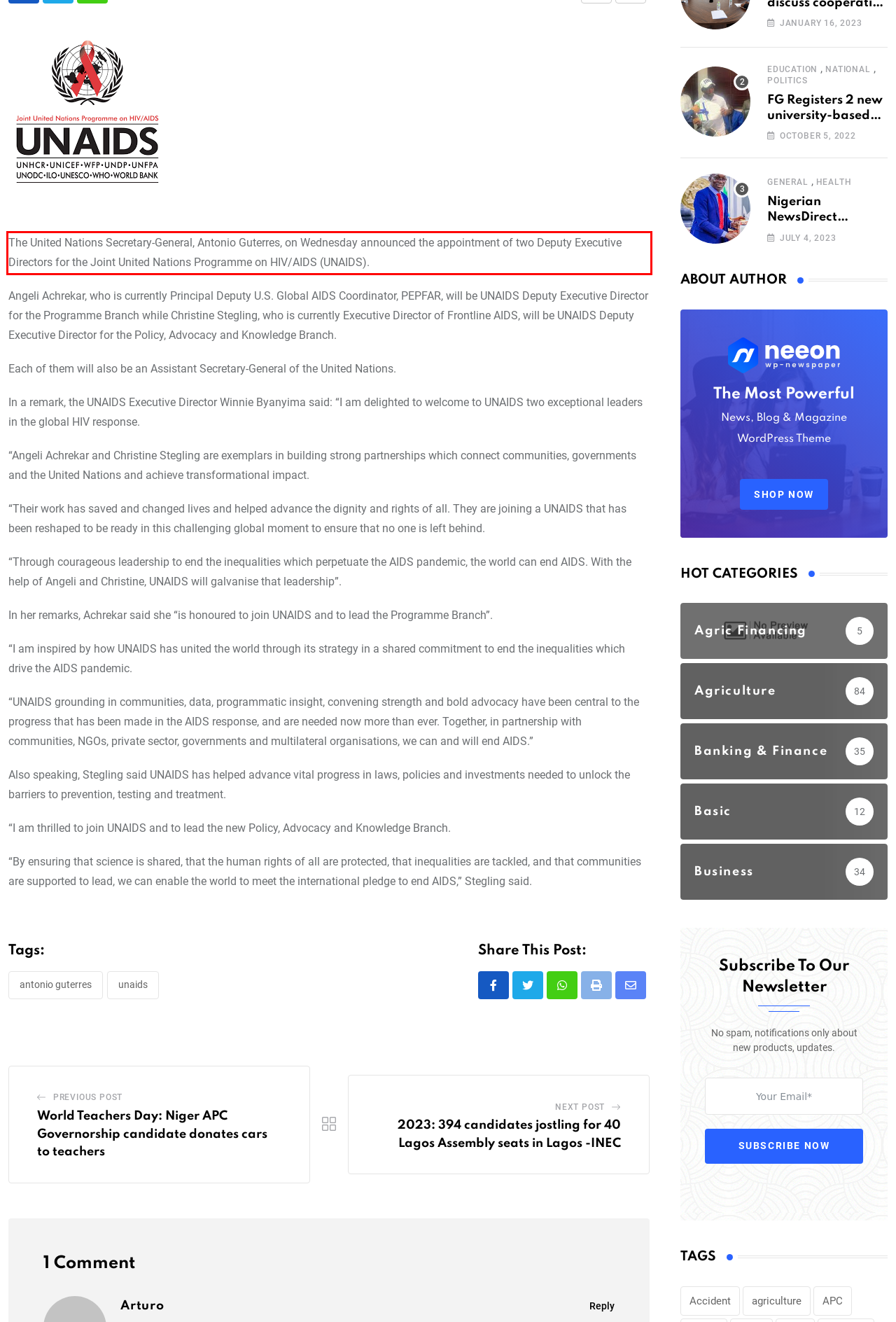Using the provided screenshot of a webpage, recognize and generate the text found within the red rectangle bounding box.

The United Nations Secretary-General, Antonio Guterres, on Wednesday announced the appointment of two Deputy Executive Directors for the Joint United Nations Programme on HIV/AIDS (UNAIDS).